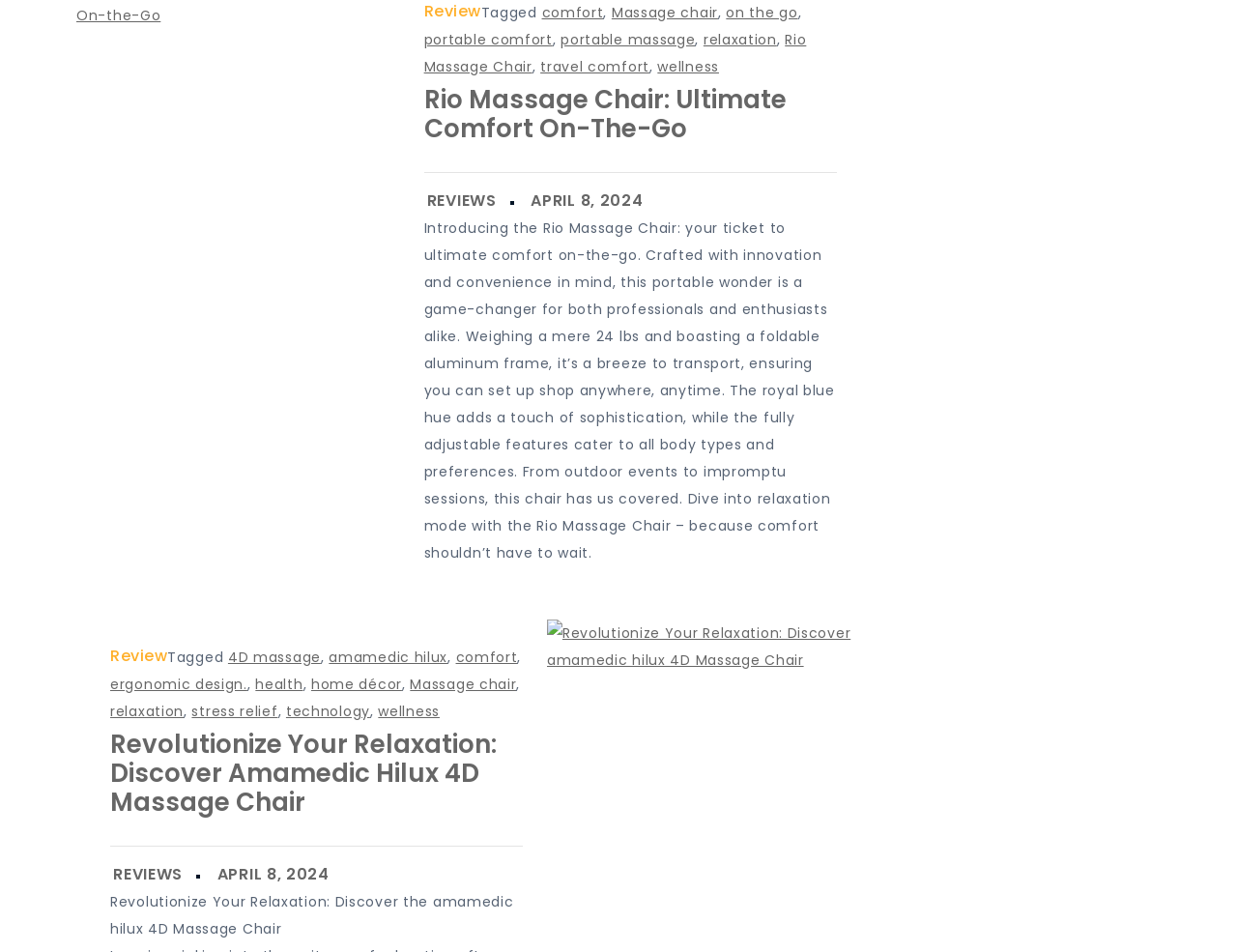Please answer the following query using a single word or phrase: 
What is the color of the Rio Massage Chair?

Royal blue